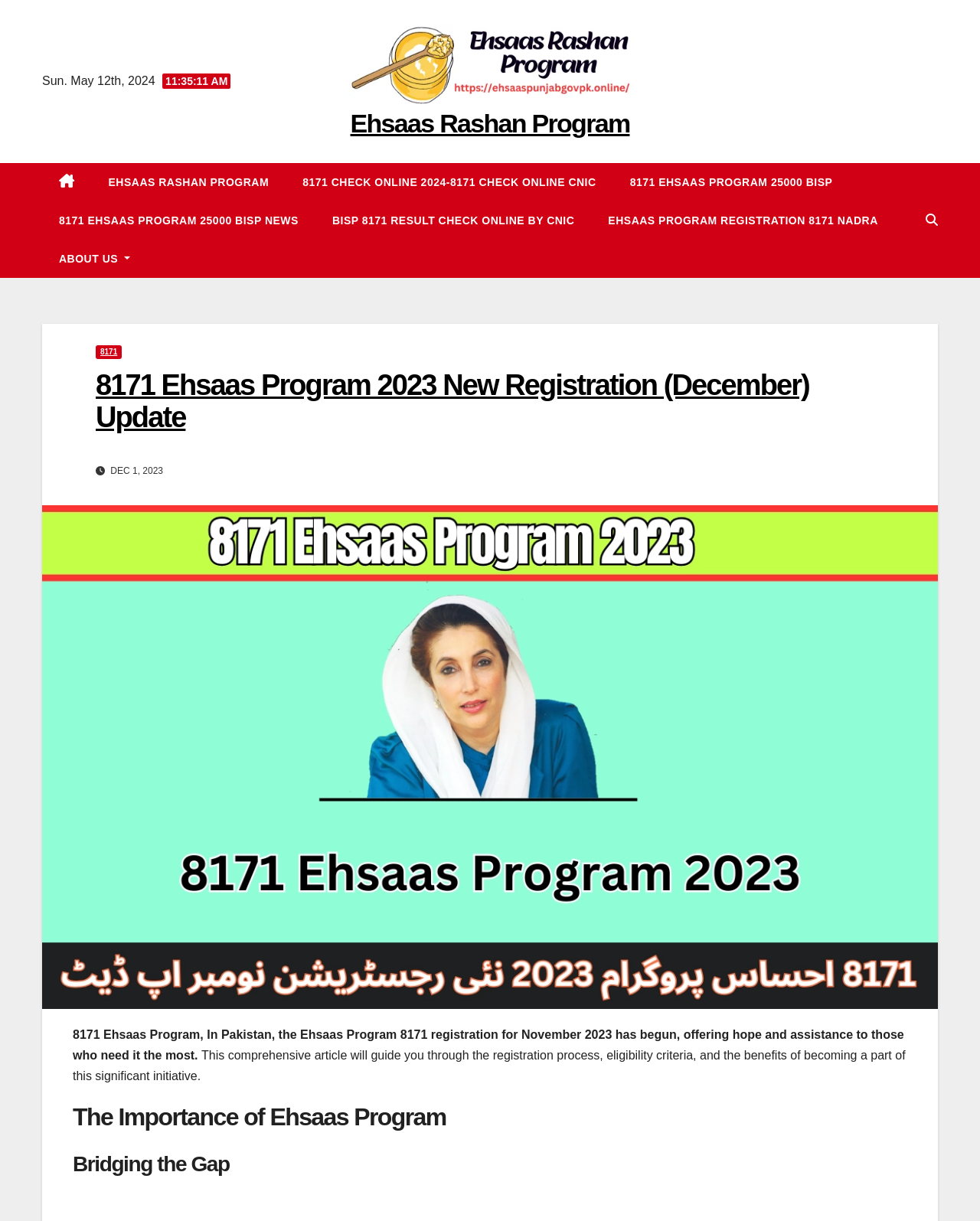Given the description of the UI element: "Welcome / Site Map", predict the bounding box coordinates in the form of [left, top, right, bottom], with each value being a float between 0 and 1.

None